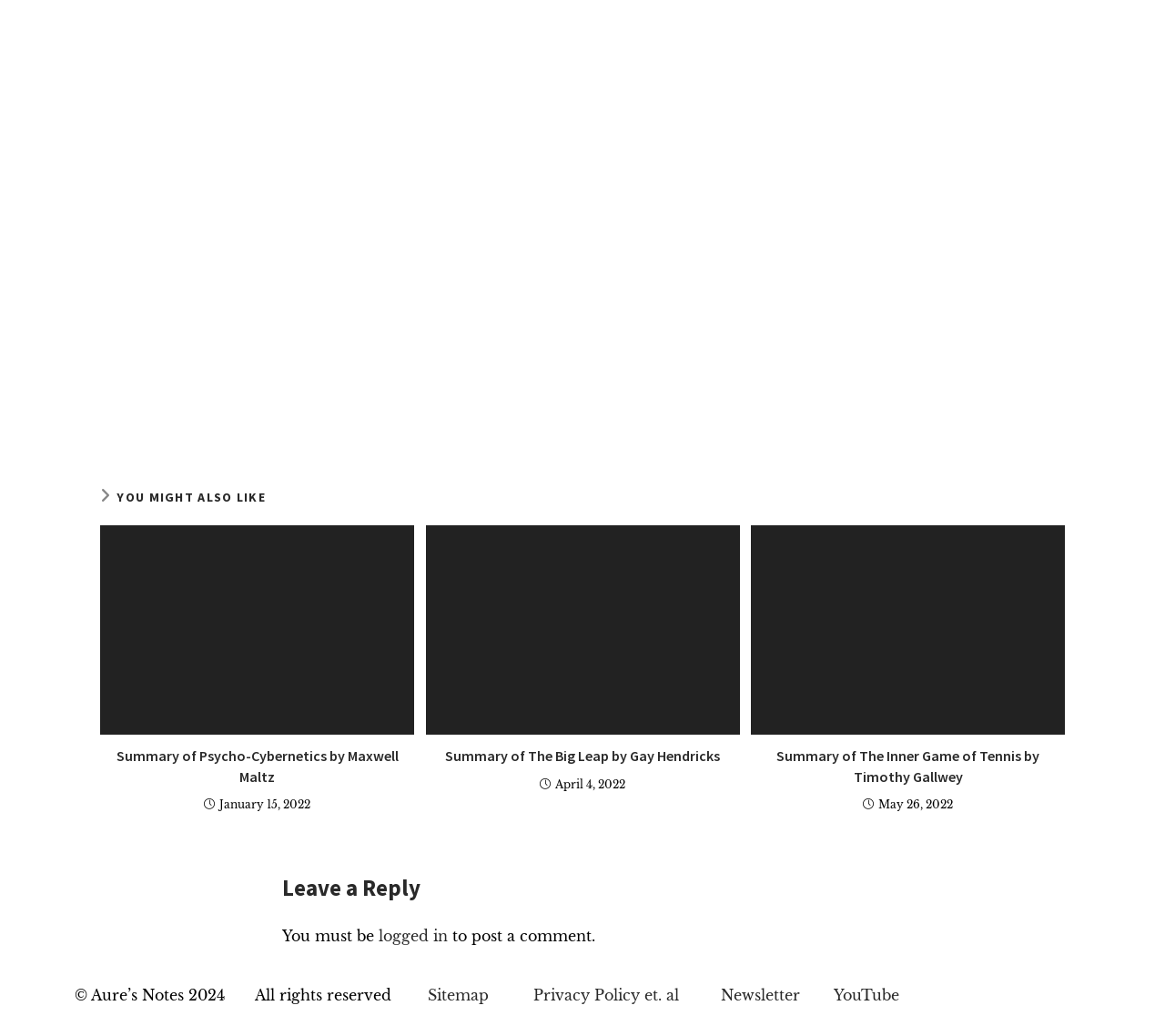Please determine the bounding box coordinates of the element's region to click for the following instruction: "View the 'the inner game of tennis book cover' image".

[0.645, 0.507, 0.914, 0.709]